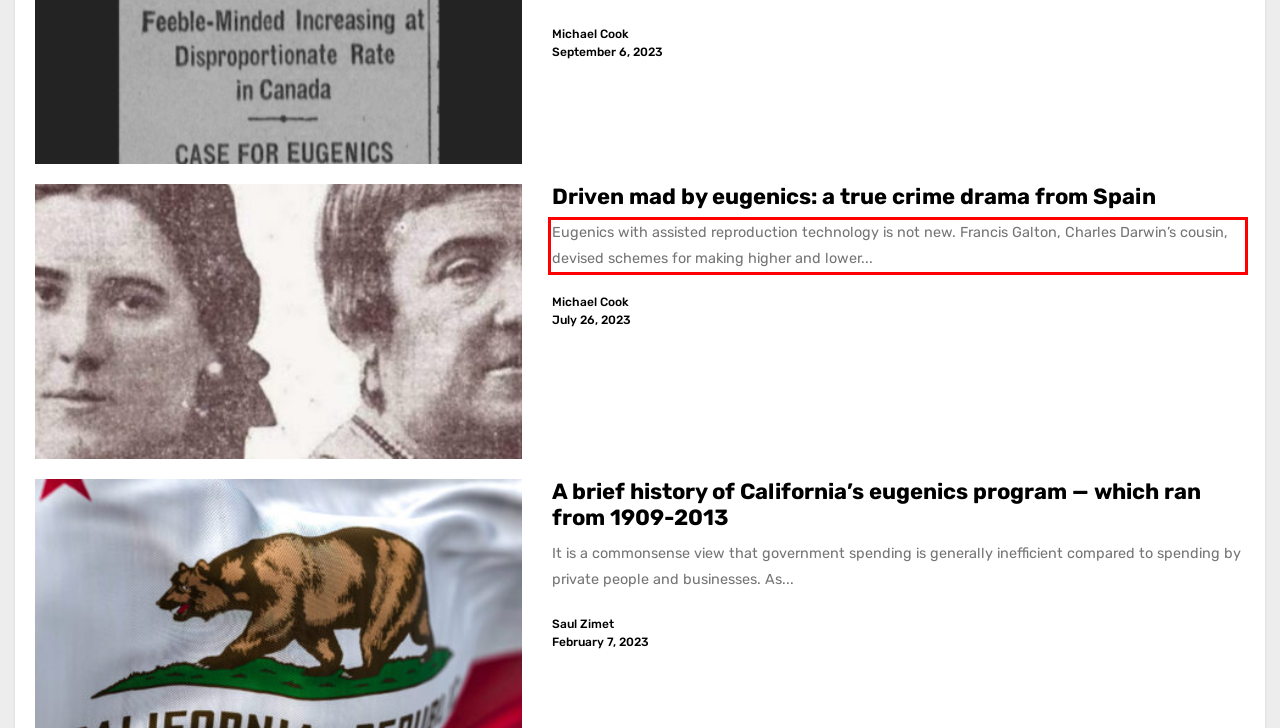Analyze the screenshot of a webpage where a red rectangle is bounding a UI element. Extract and generate the text content within this red bounding box.

Eugenics with assisted reproduction technology is not new. Francis Galton, Charles Darwin’s cousin, devised schemes for making higher and lower...